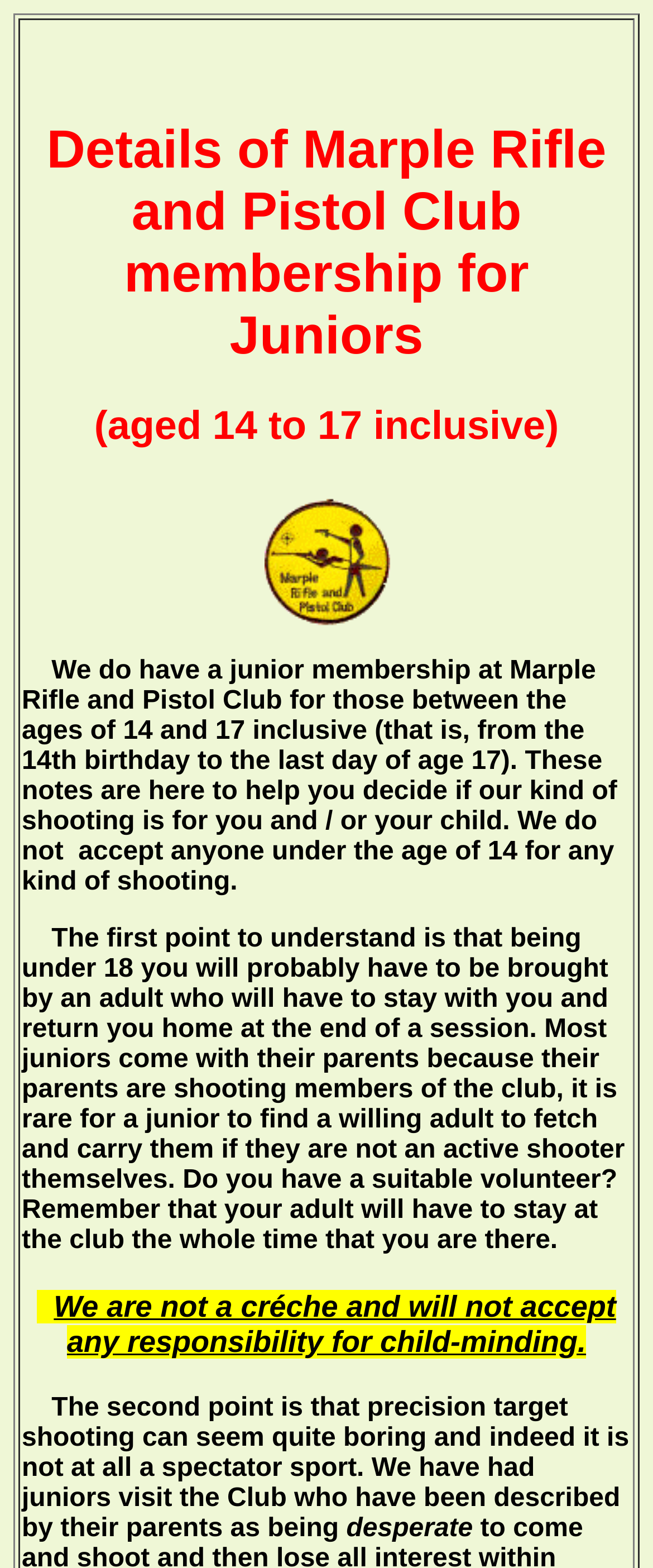Give a detailed account of the webpage, highlighting key information.

This webpage is about the junior membership of Marple Rifle and Pistol Club. At the top, there is a heading that displays the title "Details of Marple Rifle and Pistol Club membership for Juniors". Below the heading, there is a link to the club's badge, accompanied by an image of the badge. 

To the right of the badge, there is a block of text that explains the junior membership, stating that it is for individuals between 14 and 17 years old. The text also mentions that the club does not accept anyone under the age of 14 for any kind of shooting.

Below this text, there is another block of text that discusses the requirements for junior members, including the need for an adult to accompany them during sessions. This text also notes that most juniors come with their parents, who are also shooting members of the club.

Further down, there is a heading that emphasizes that the club is not a childcare service and will not accept responsibility for child-minding. Below this heading, there is a block of text that describes the nature of precision target shooting, stating that it can seem boring and is not a spectator sport. The text also mentions that some juniors have been described by their parents as being "desperate" to participate in the activity.